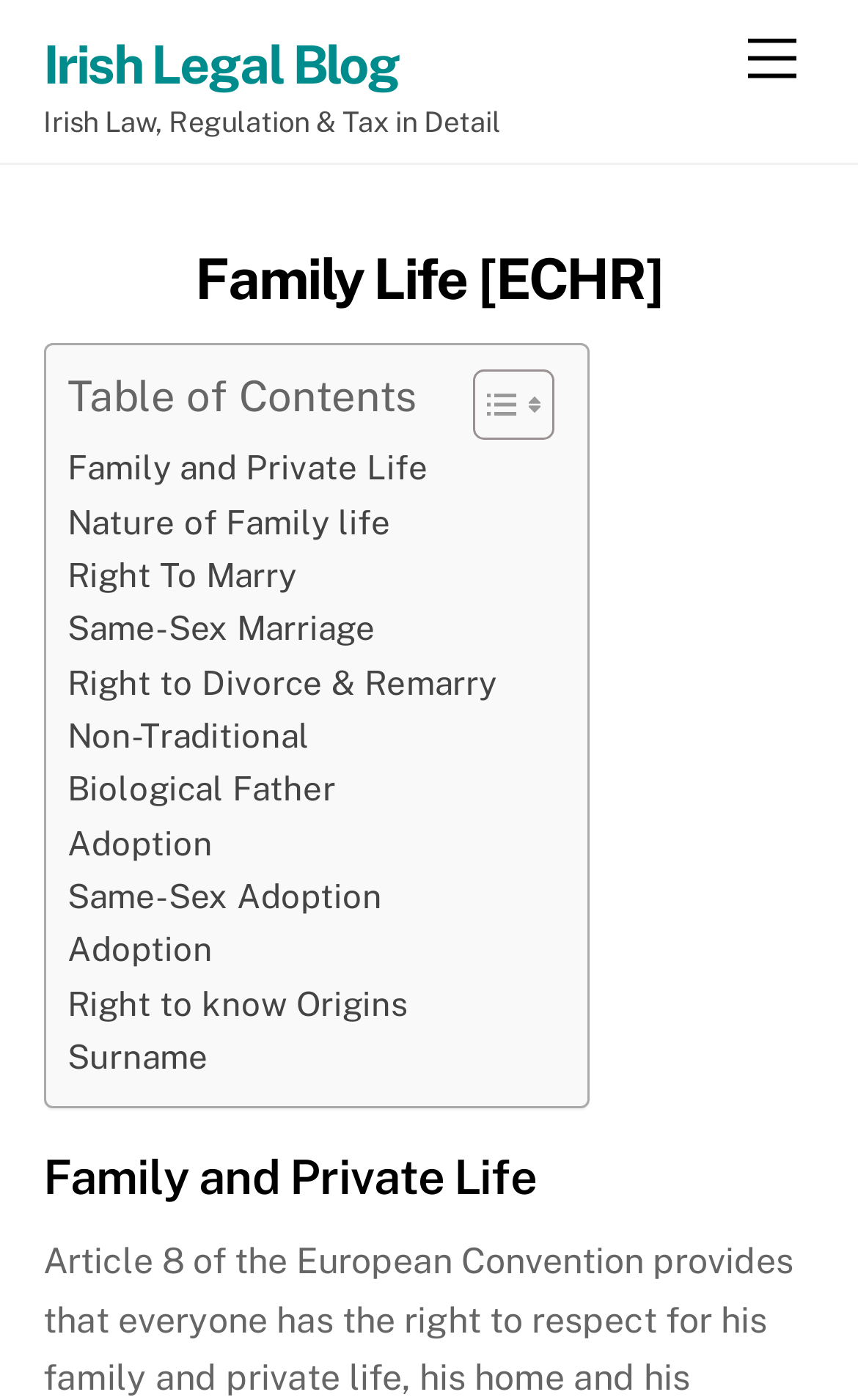Given the content of the image, can you provide a detailed answer to the question?
What is the last link in the table of contents?

I determined the last link in the table of contents by examining the LayoutTable element with a bounding box coordinate of [0.078, 0.263, 0.632, 0.316] and its child elements, which include a link with text 'Surname' at the bottom.